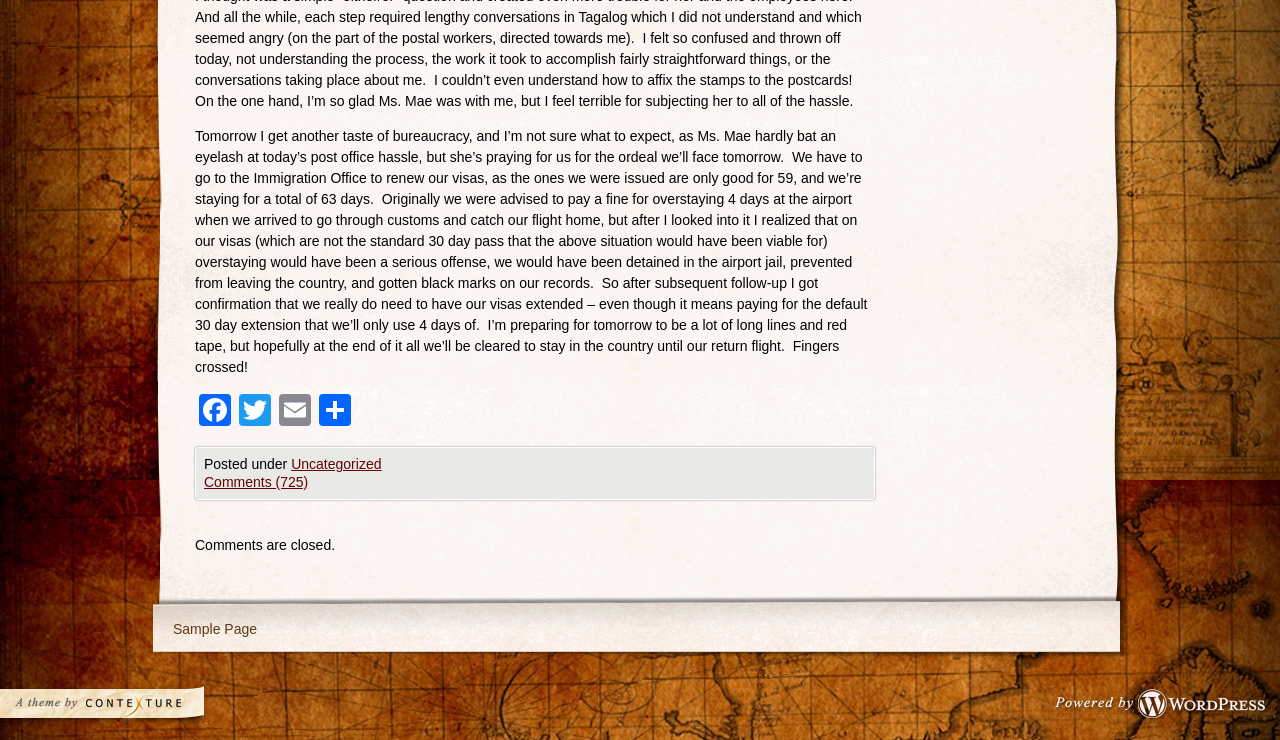Extract the bounding box for the UI element that matches this description: "Reformed Churches of PNG".

None